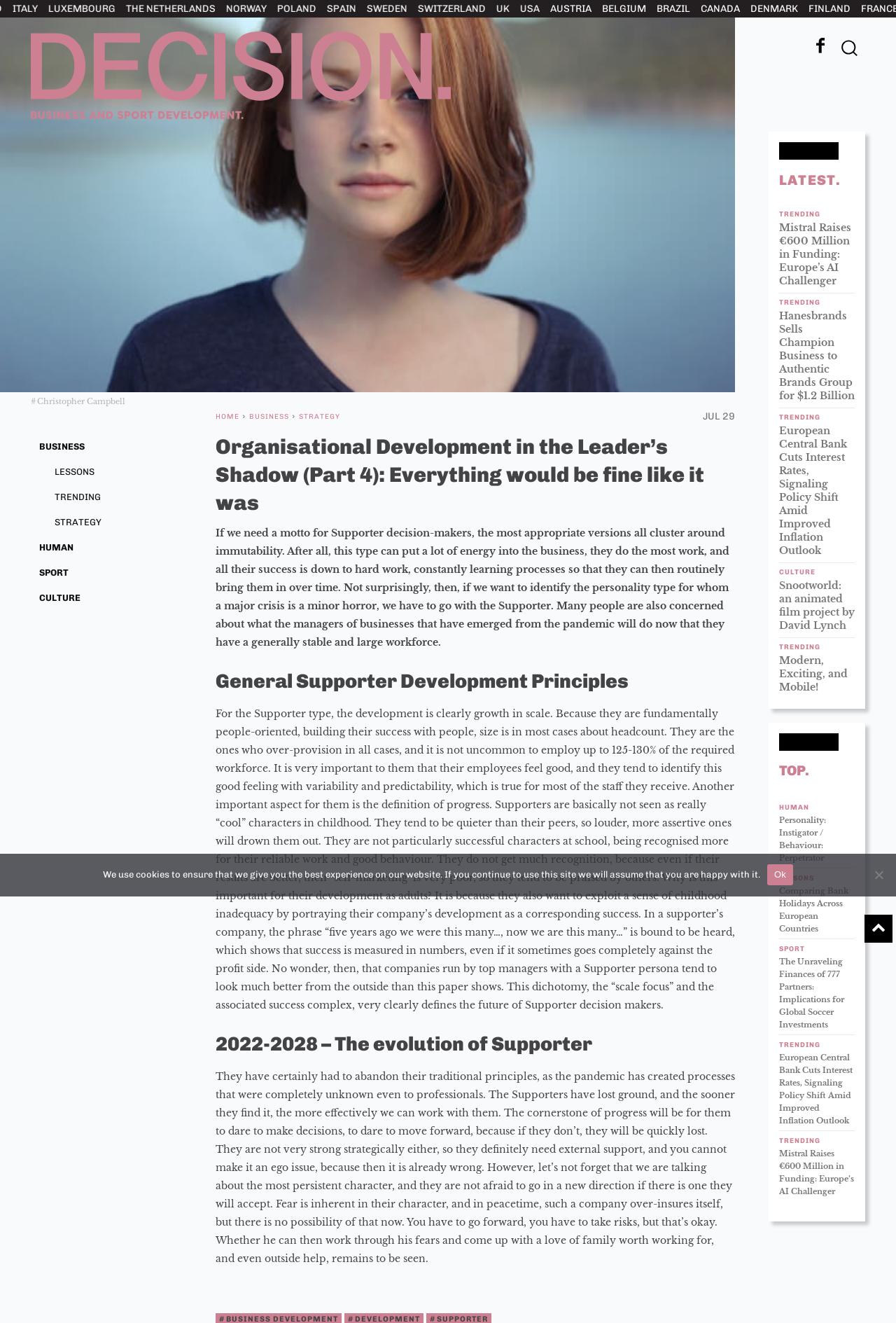Identify the bounding box coordinates of the region that should be clicked to execute the following instruction: "Read the article 'Mistral Raises €600 Million in Funding: Europe’s AI Challenger'".

[0.87, 0.168, 0.953, 0.204]